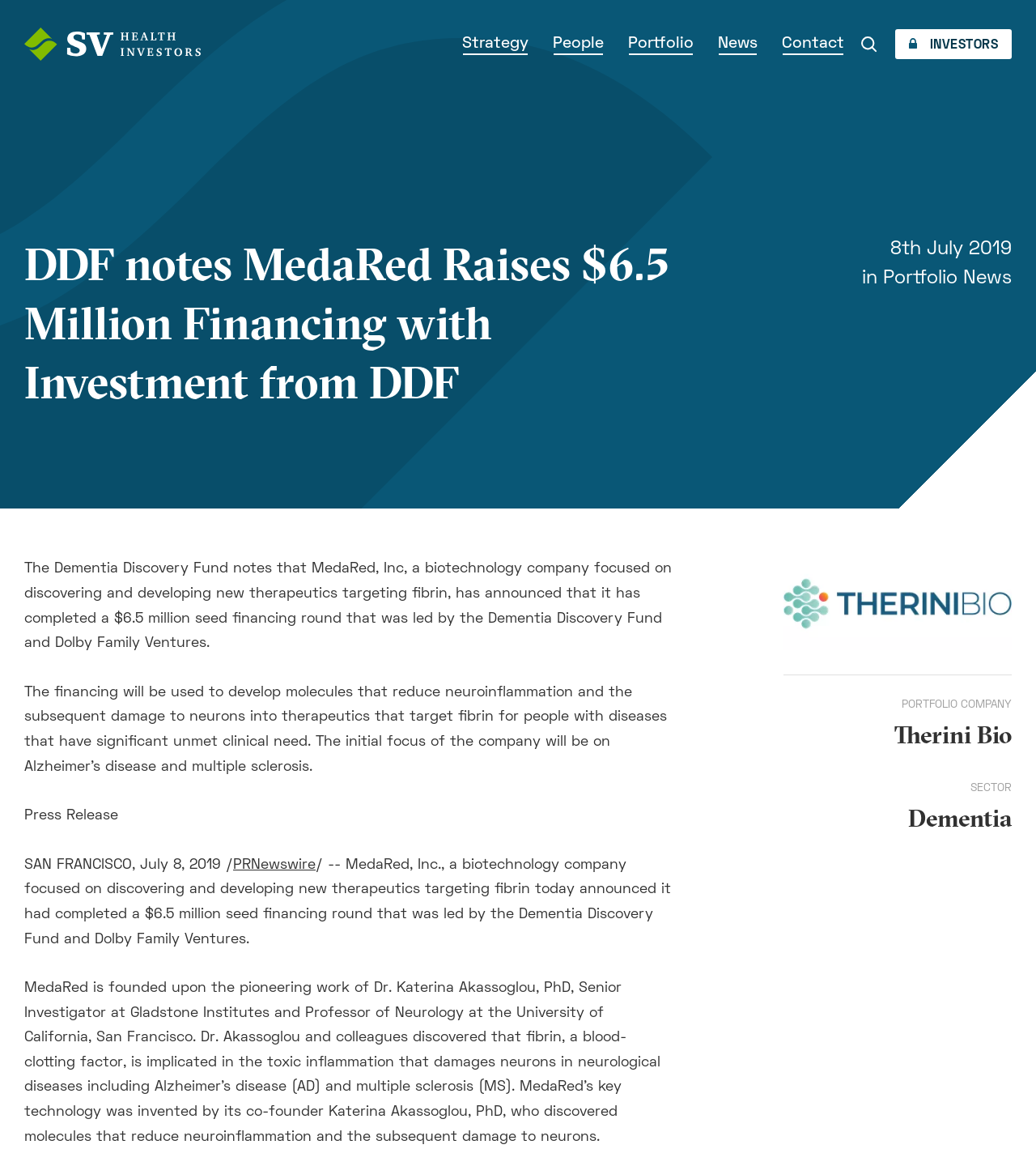Locate the bounding box coordinates of the clickable region to complete the following instruction: "Click on SV Health Investors."

[0.023, 0.024, 0.194, 0.052]